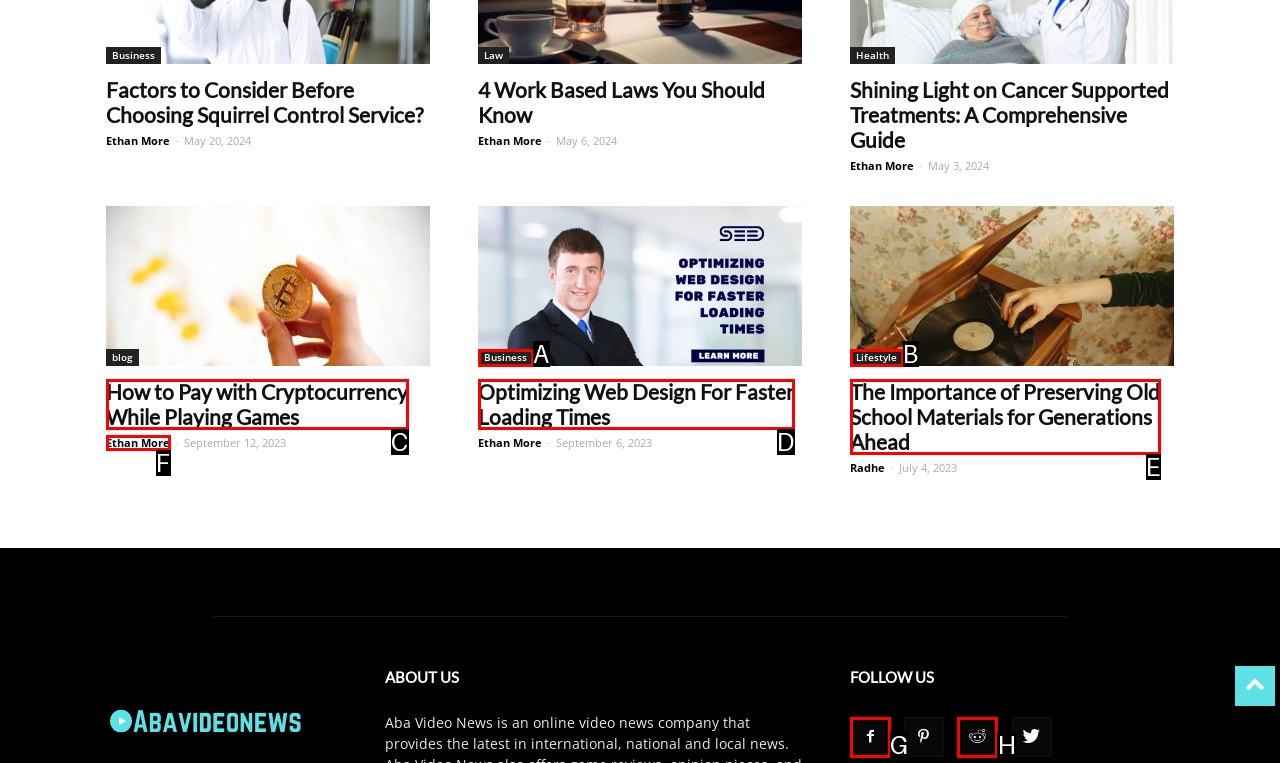Select the option that corresponds to the description: Business
Respond with the letter of the matching choice from the options provided.

A